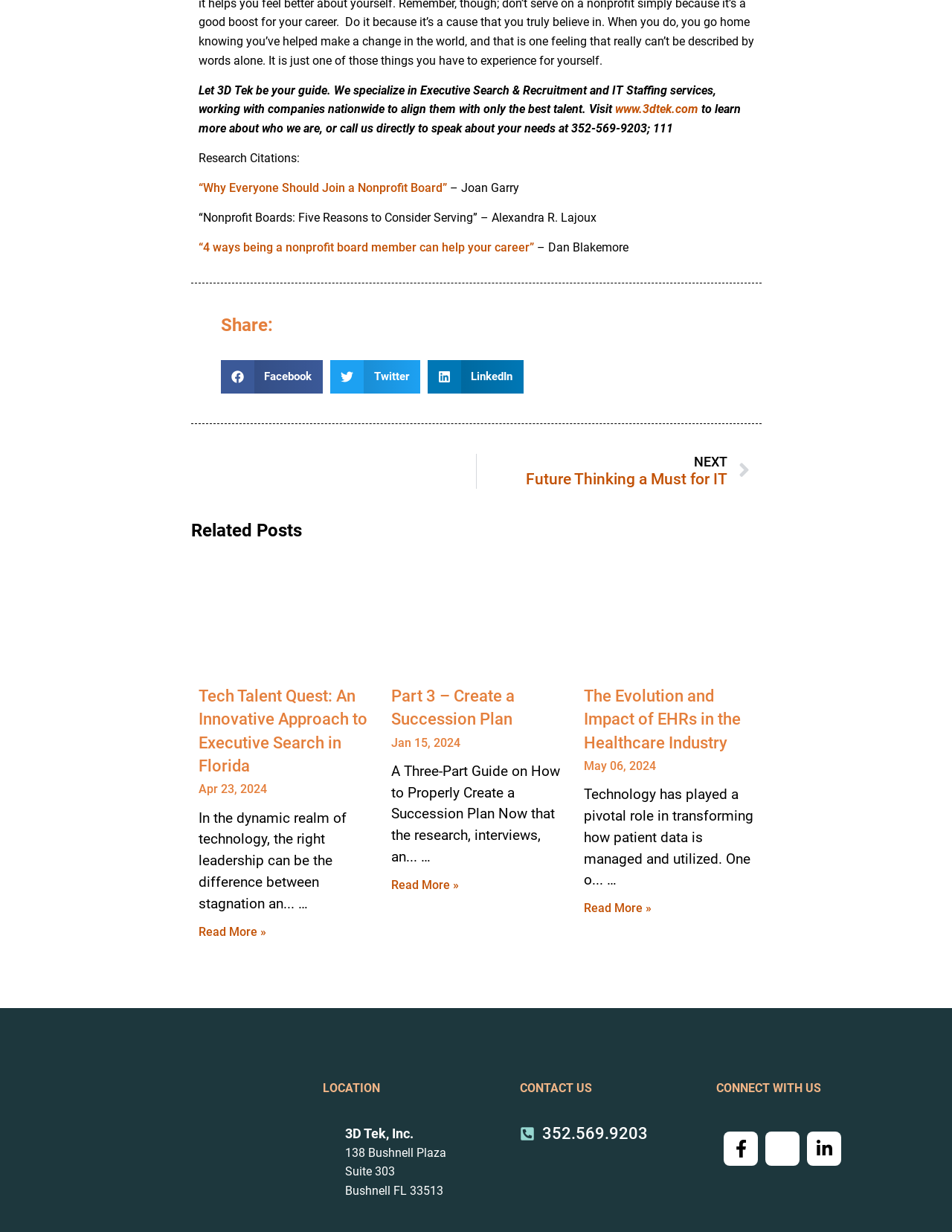Locate the bounding box coordinates of the area where you should click to accomplish the instruction: "Share on Facebook".

[0.232, 0.292, 0.339, 0.32]